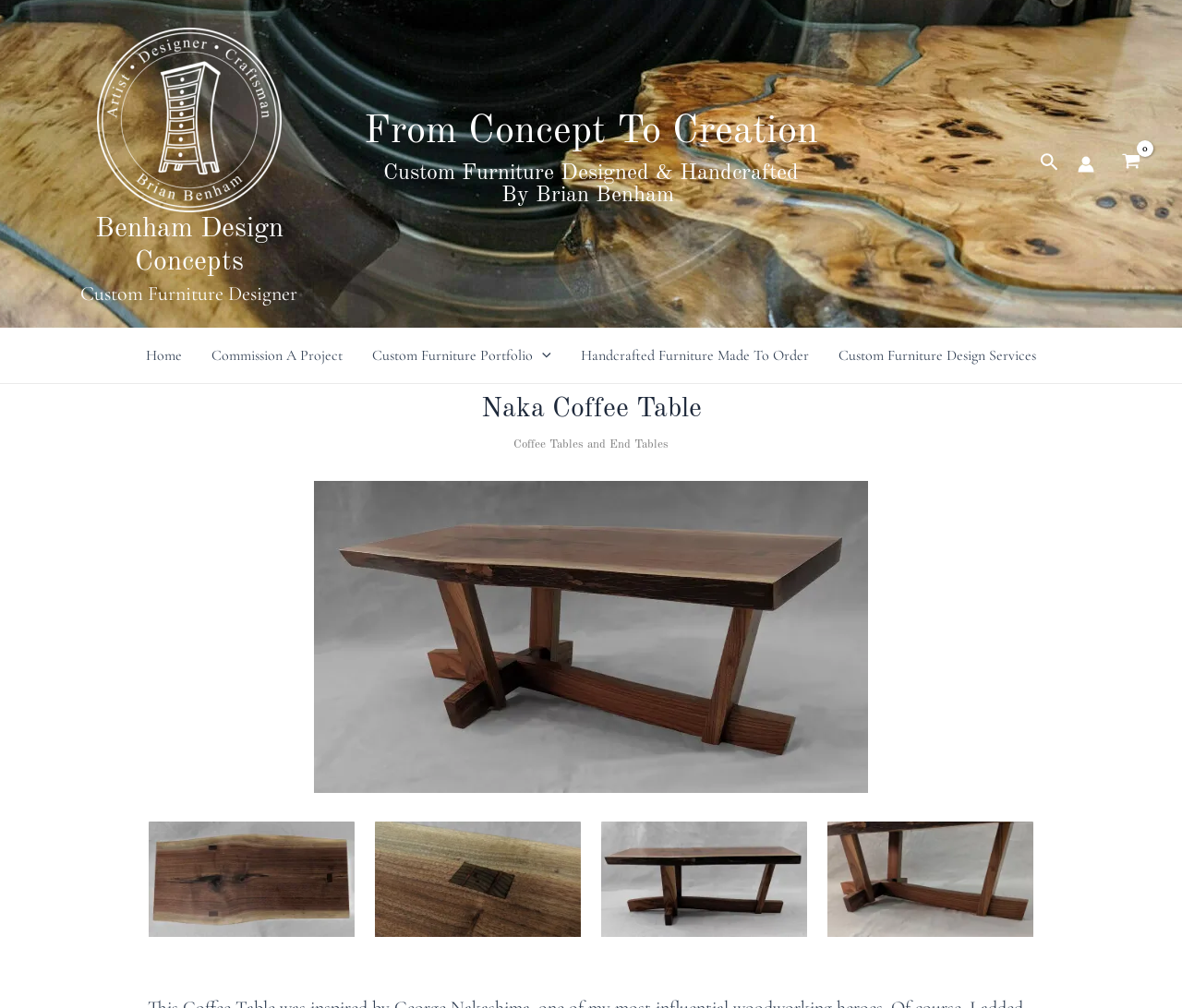Given the element description aria-label="your-email@example.com" name="contact[email]" placeholder="your-email@example.com", identify the bounding box coordinates for the UI element on the webpage screenshot. The format should be (top-left x, top-left y, bottom-right x, bottom-right y), with values between 0 and 1.

None